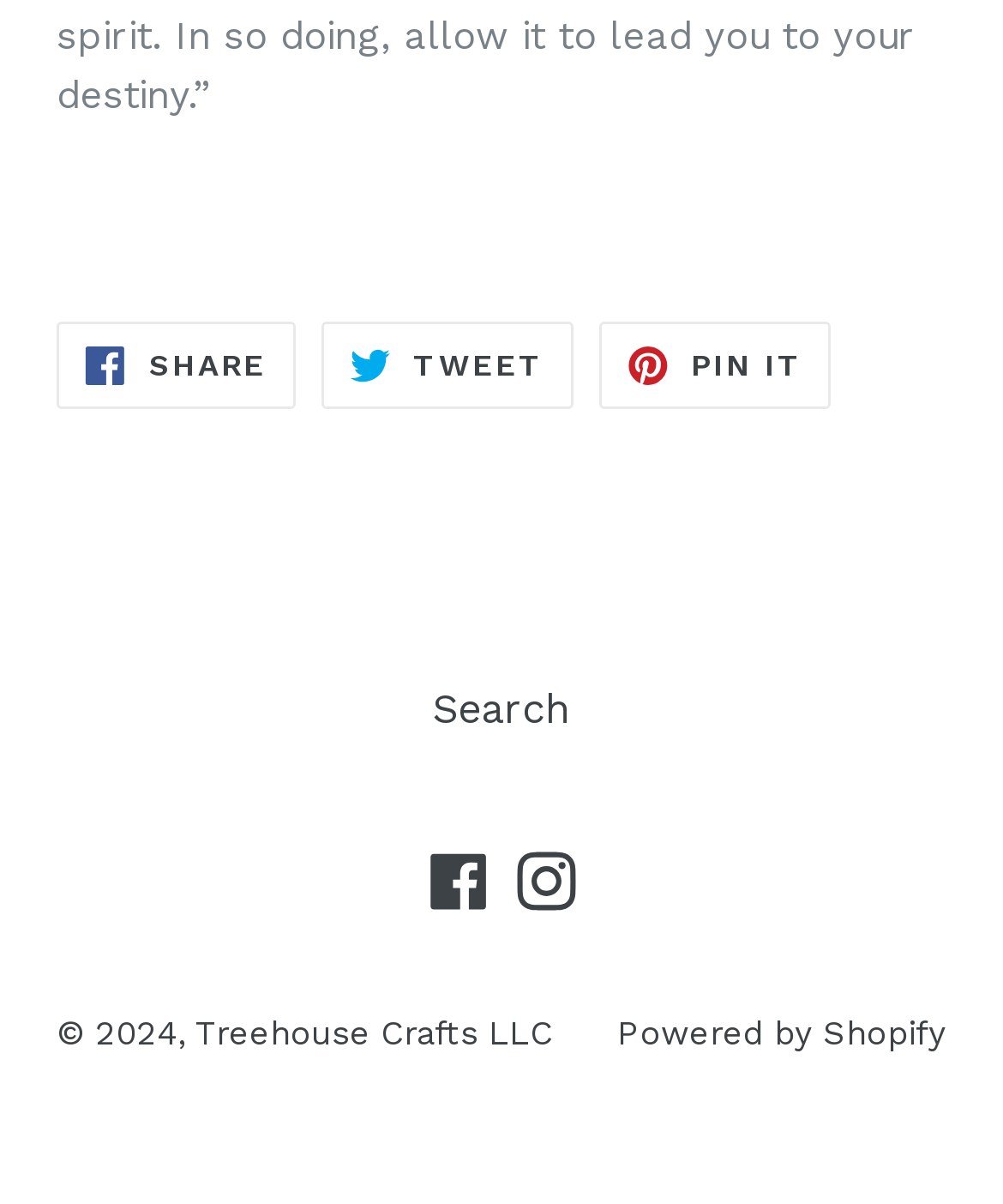Identify the bounding box coordinates for the UI element described by the following text: "Share Share on Facebook". Provide the coordinates as four float numbers between 0 and 1, in the format [left, top, right, bottom].

[0.056, 0.268, 0.294, 0.341]